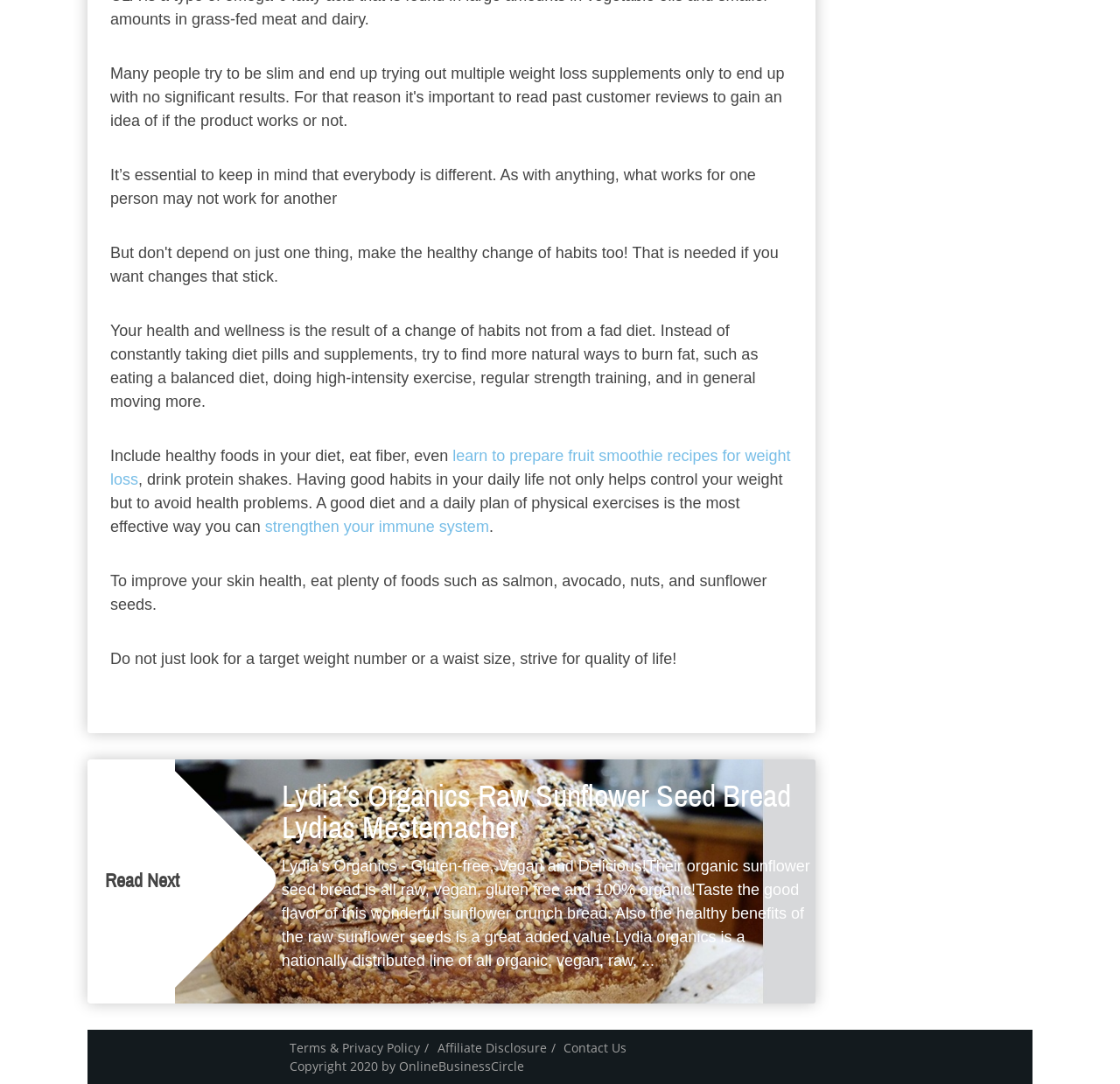Could you please study the image and provide a detailed answer to the question:
What is the year of the copyright?

The year of the copyright can be found in the static text element 'Copyright 2020 by OnlineBusinessCircle', which is located at the bottom of the webpage.